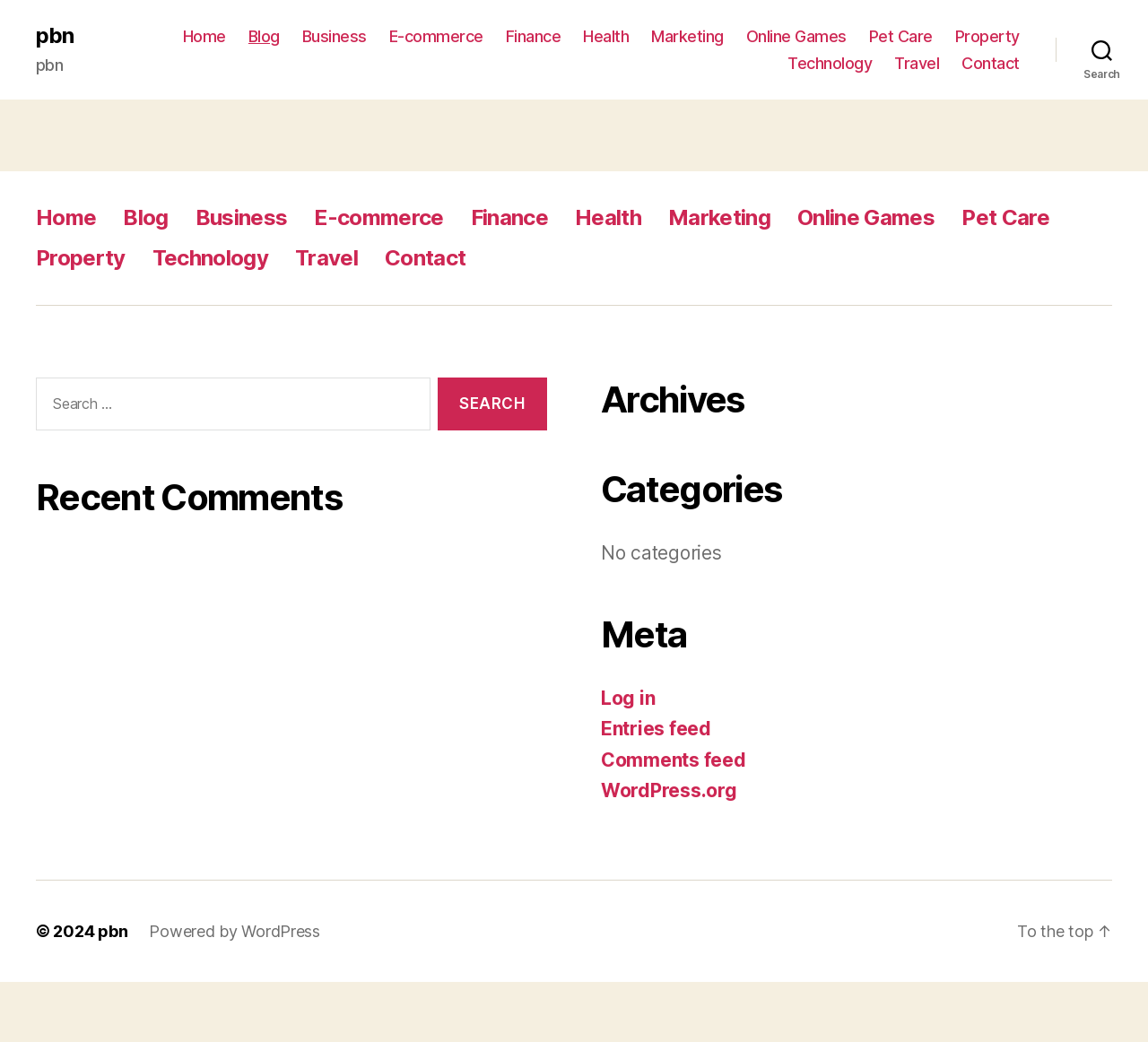Provide a brief response in the form of a single word or phrase:
What is the copyright year mentioned at the bottom of the webpage?

2024